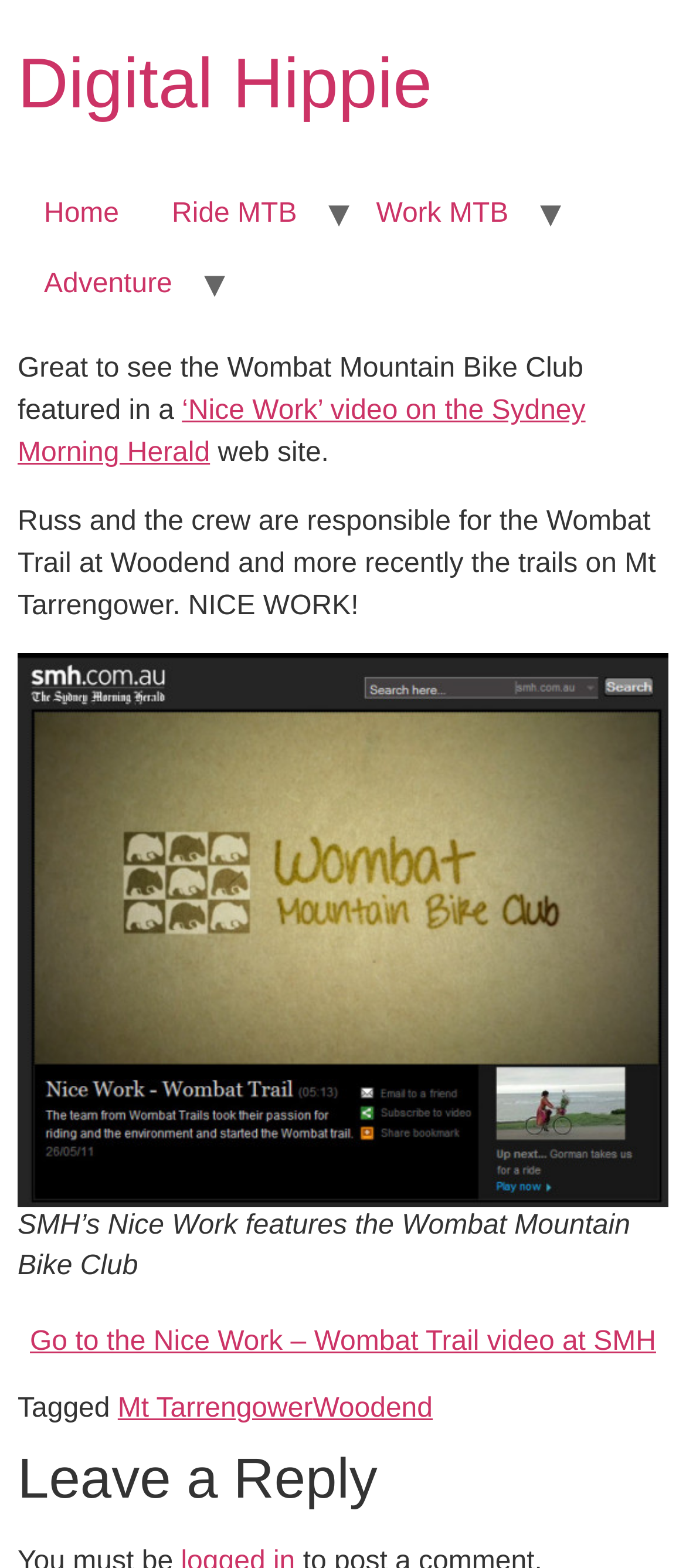What is the name of the website where the 'Nice Work' video is featured?
Kindly answer the question with as much detail as you can.

The answer can be found in the link '‘Nice Work’ video on the Sydney Morning Herald' with bounding box coordinates [0.026, 0.253, 0.853, 0.299]. This link is part of the text 'Great to see the Wombat Mountain Bike Club featured in a...' which is a StaticText element with bounding box coordinates [0.026, 0.226, 0.85, 0.272].